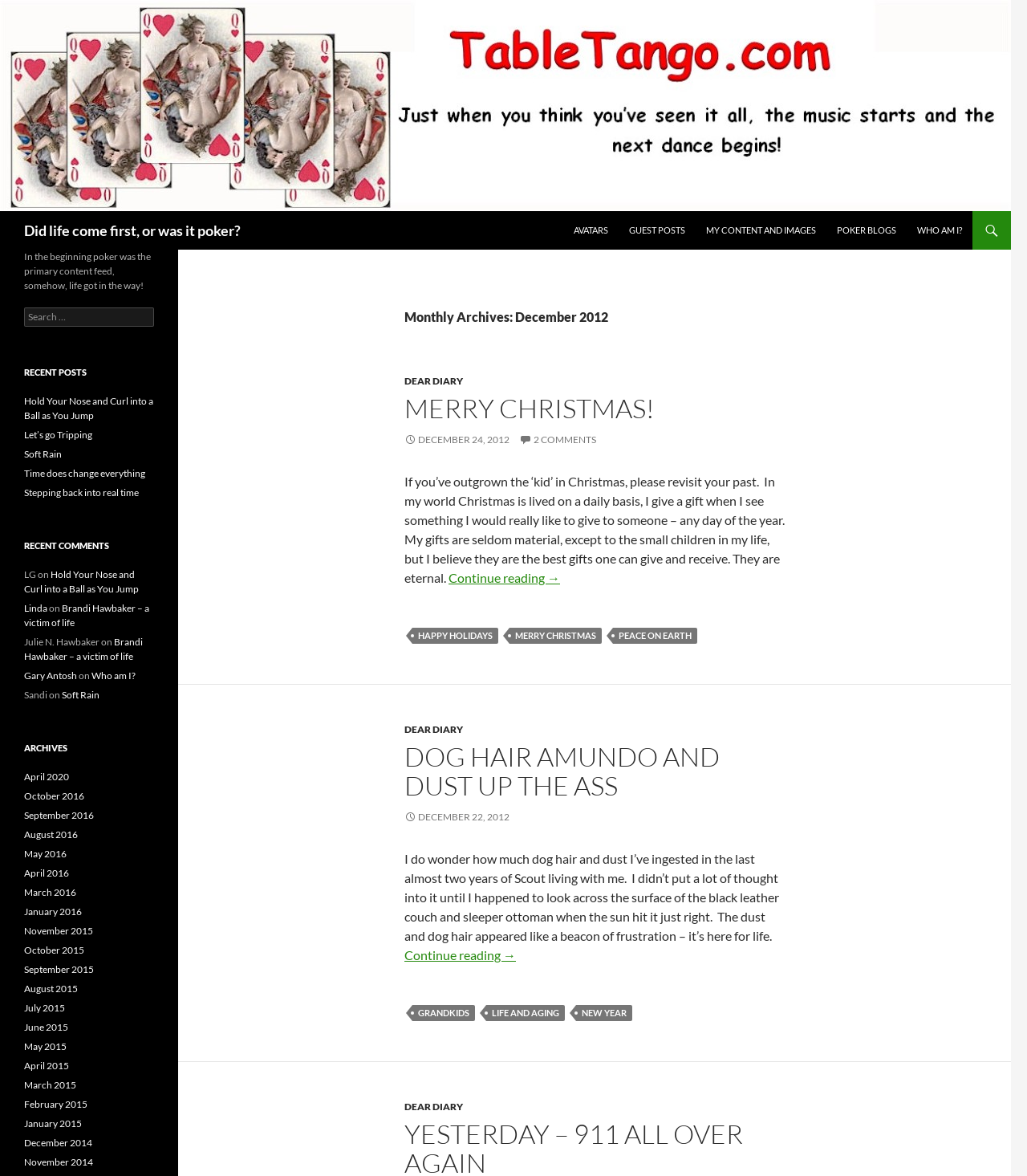Please identify the bounding box coordinates of the element's region that needs to be clicked to fulfill the following instruction: "Read the post 'MERRY CHRISTMAS!' ". The bounding box coordinates should consist of four float numbers between 0 and 1, i.e., [left, top, right, bottom].

[0.394, 0.335, 0.764, 0.36]